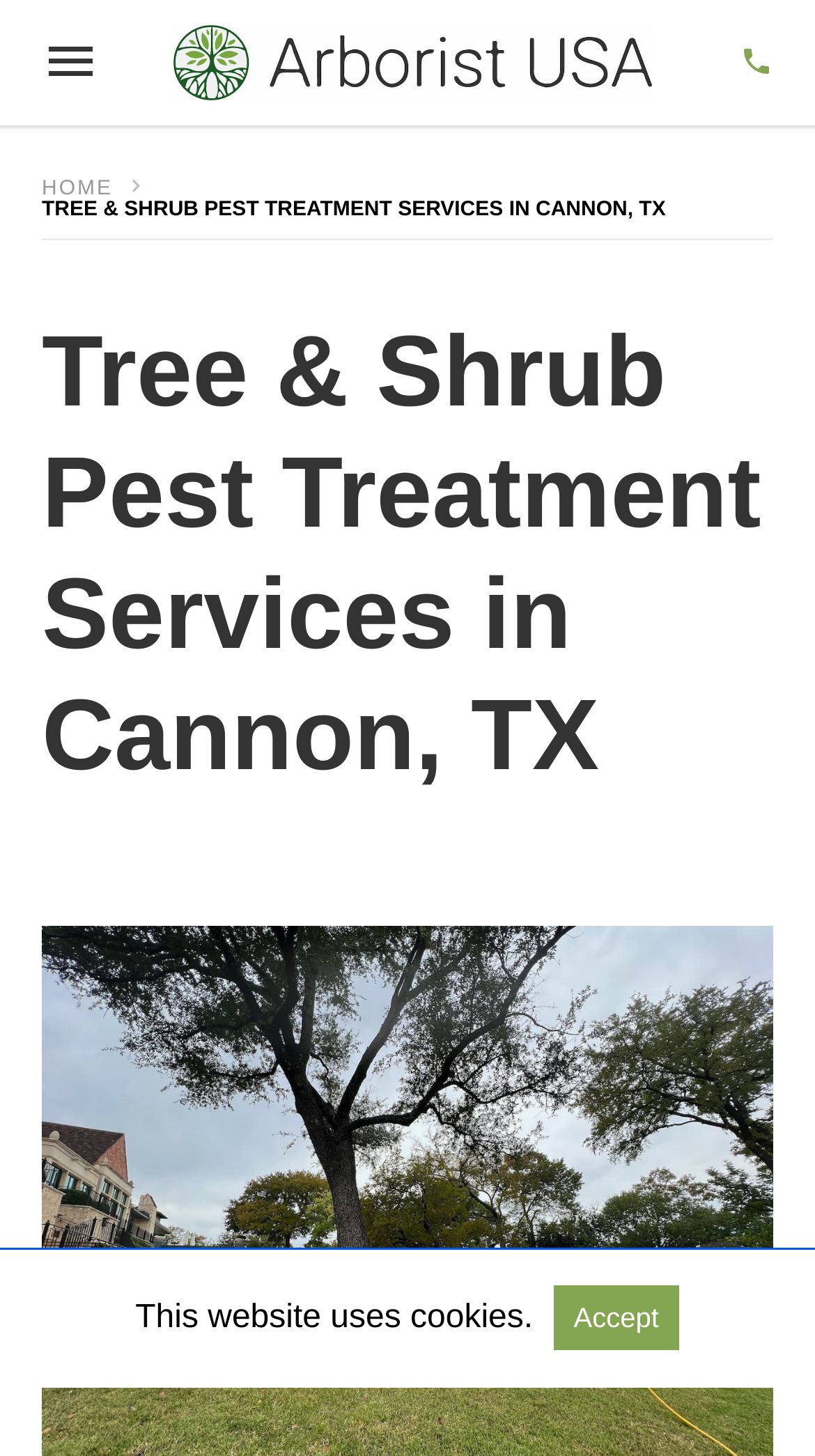Respond to the following query with just one word or a short phrase: 
What is the name of the company?

Arborist USA